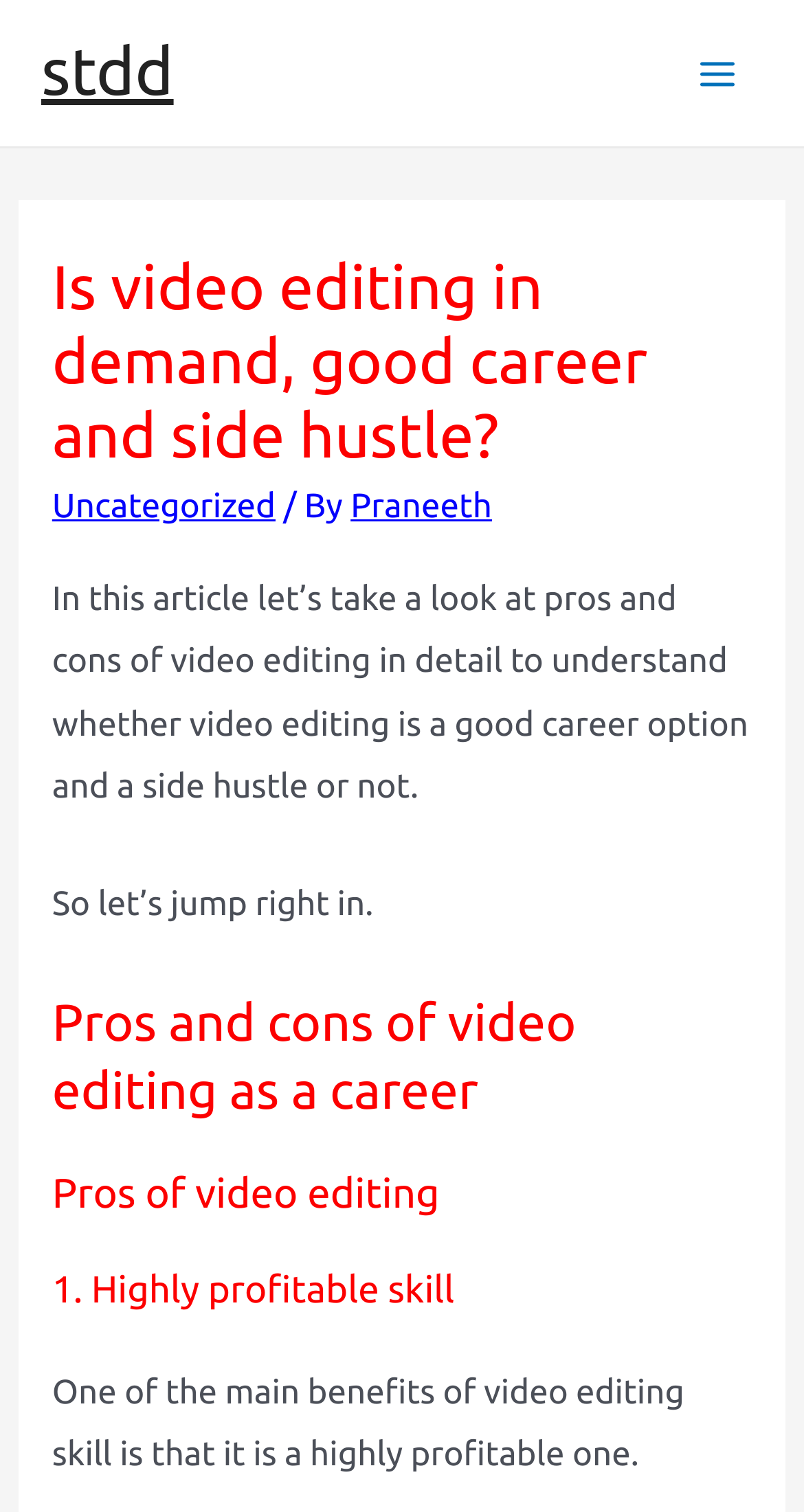What is the topic of this article?
Answer the question using a single word or phrase, according to the image.

video editing